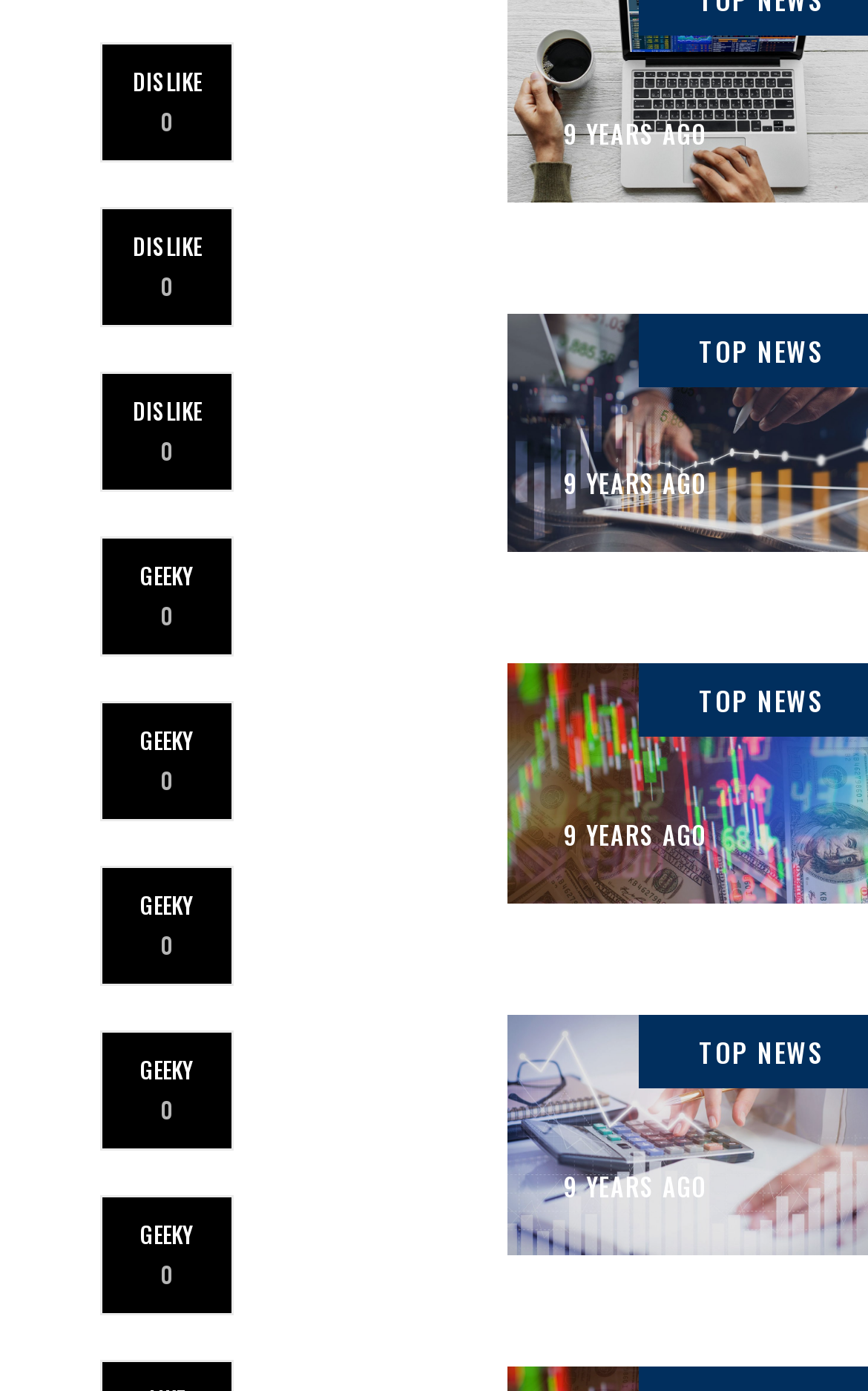What is the text on the links at the top?
Please answer the question with as much detail as possible using the screenshot.

I looked at the links at the top of the page, and they either have the text 'DISLIKE 0' or 'GEEKY 0'.